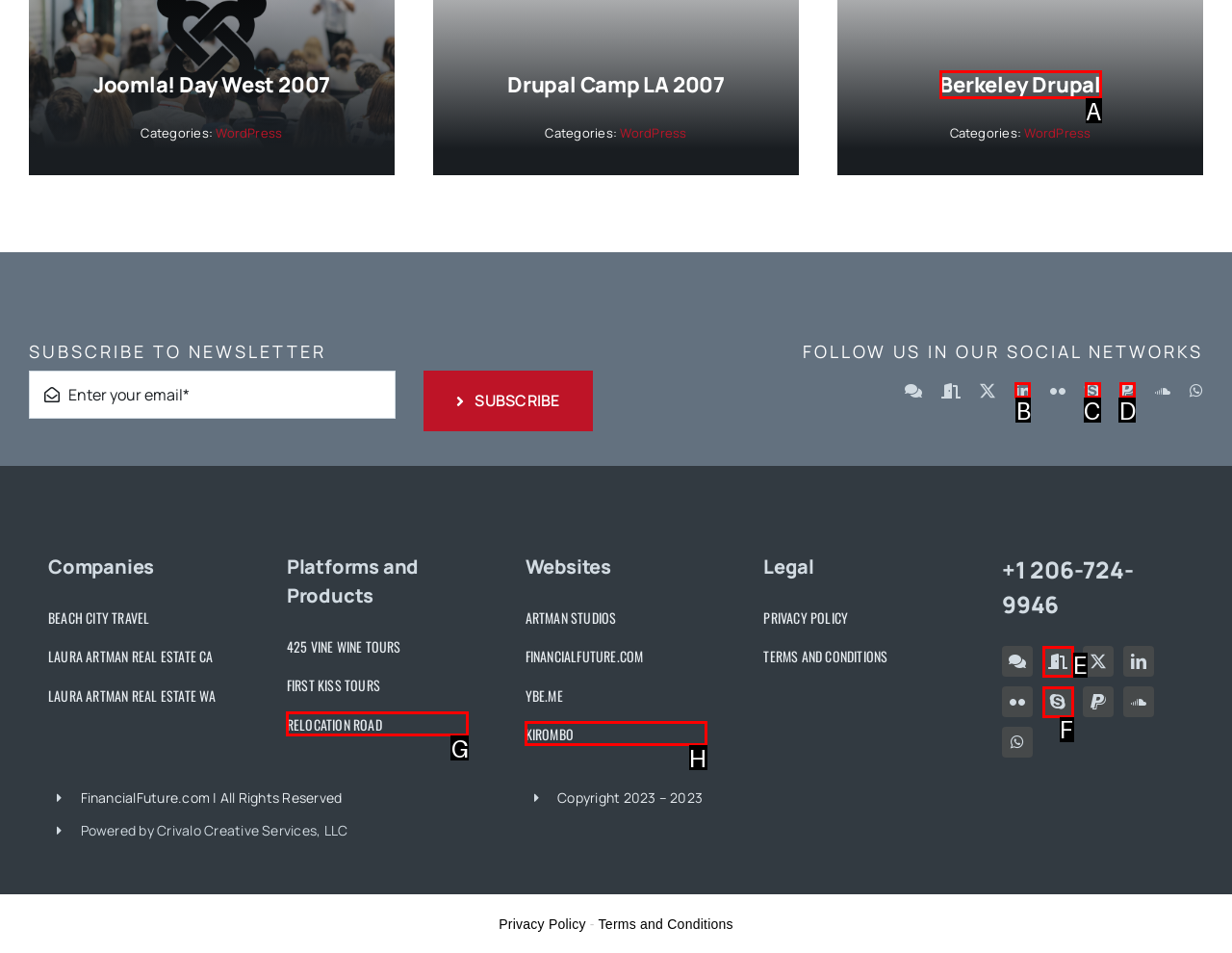Indicate the HTML element that should be clicked to perform the task: Go to Berkeley Drupal Reply with the letter corresponding to the chosen option.

A